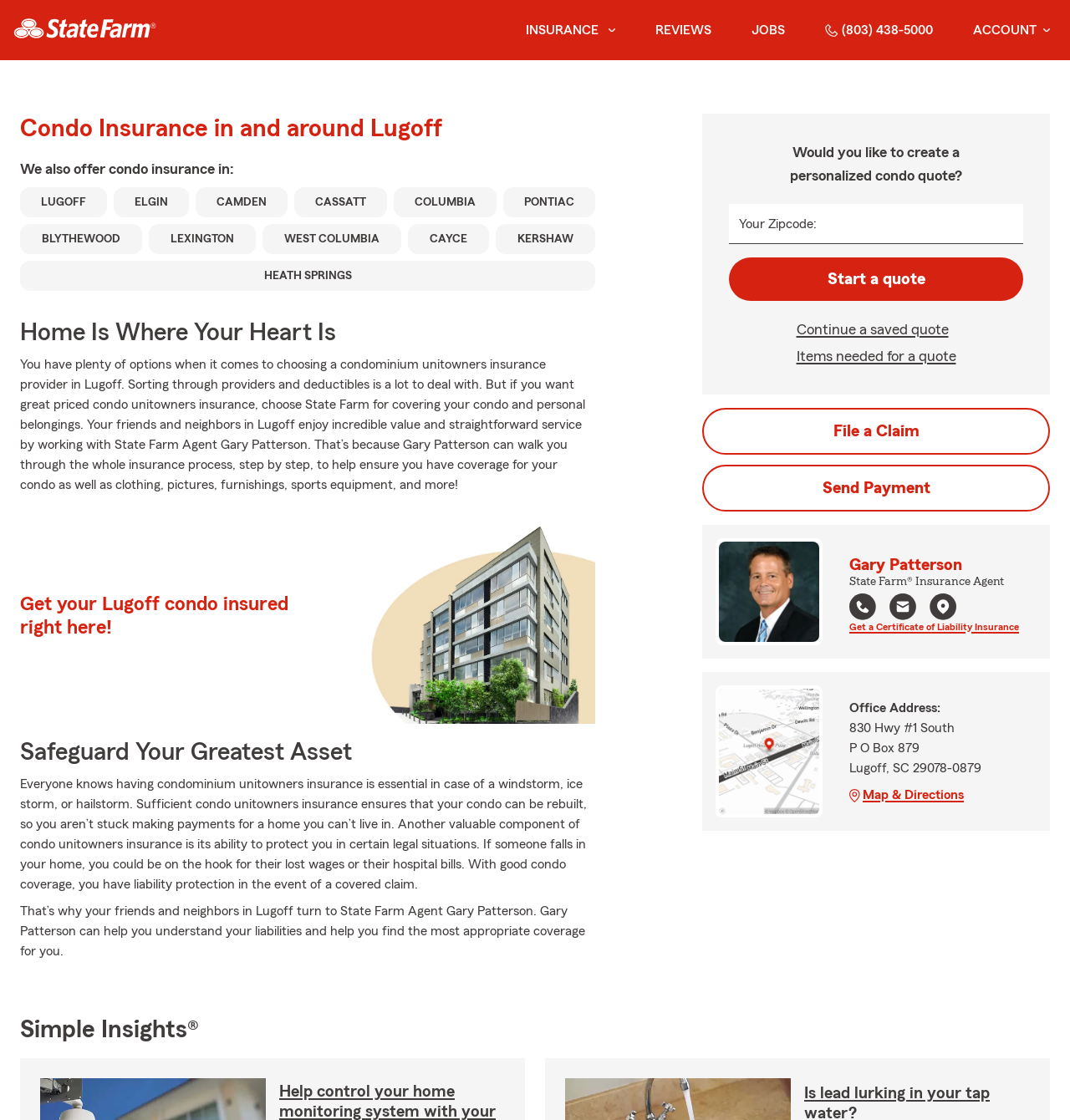Please provide a comprehensive response to the question based on the details in the image: What is the phone number to call for insurance quotes?

The phone number (803) 438-5000 is mentioned on the webpage as a contact number to call for insurance quotes, and it is also mentioned as a link to call Gary Patterson.